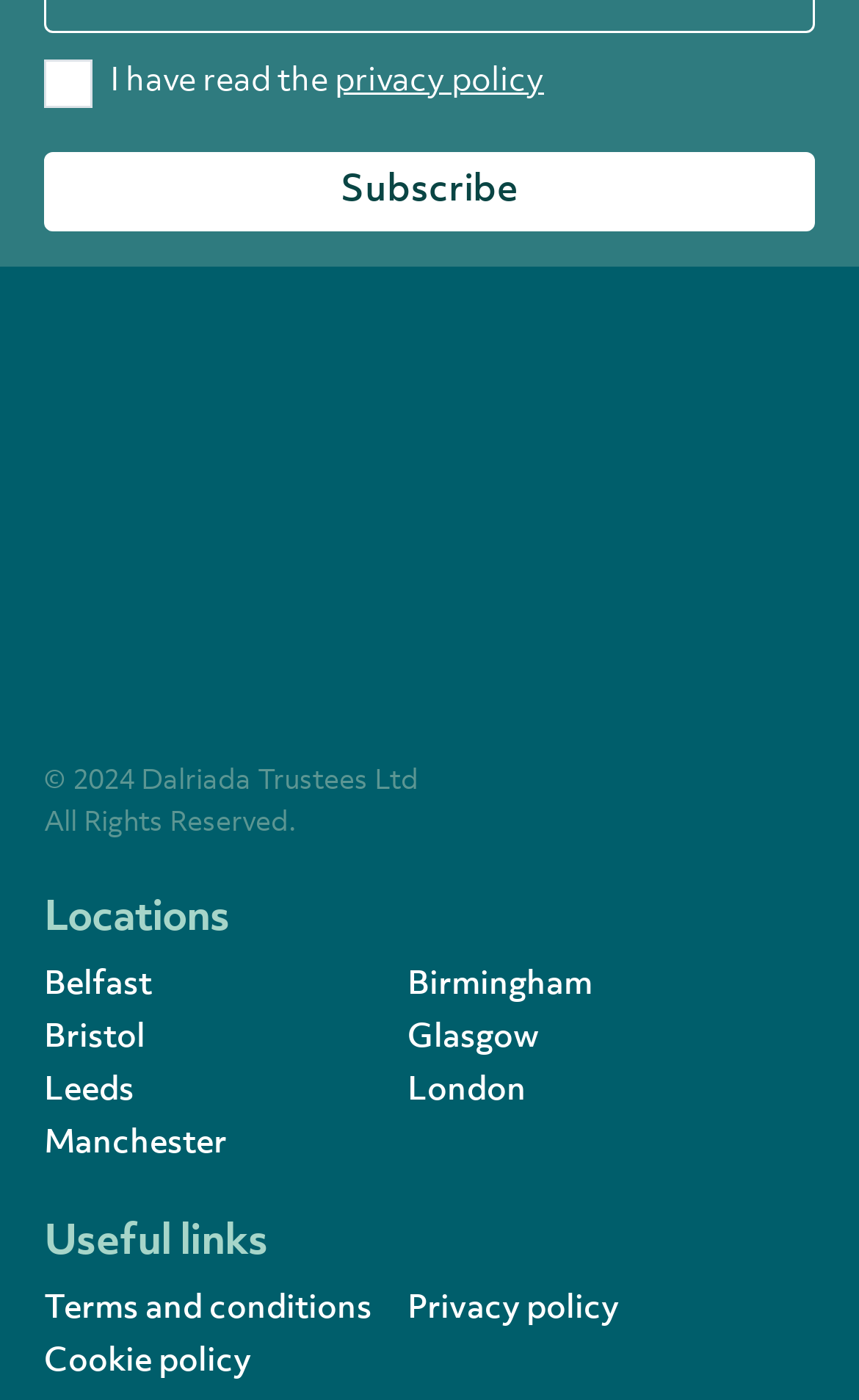What is the purpose of the 'Subscribe' button?
Provide an in-depth answer to the question, covering all aspects.

The 'Subscribe' button is prominently displayed near the top of the webpage, suggesting that it is an important call-to-action. The purpose of this button is likely to allow users to subscribe to updates or newsletters from the company, possibly to stay informed about their activities or services.